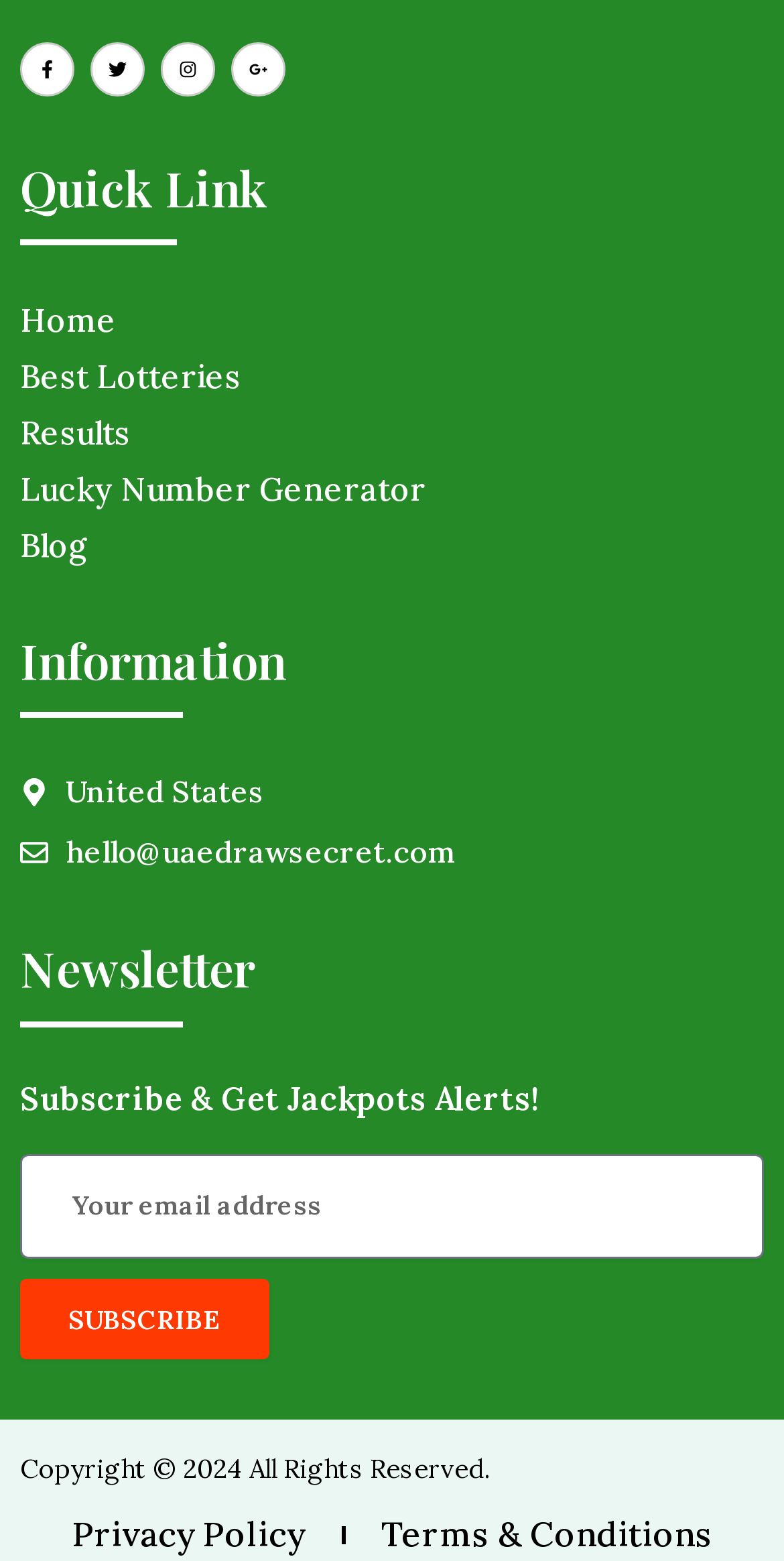Find the bounding box coordinates for the element that must be clicked to complete the instruction: "View the Privacy Policy". The coordinates should be four float numbers between 0 and 1, indicated as [left, top, right, bottom].

[0.091, 0.968, 0.388, 0.999]